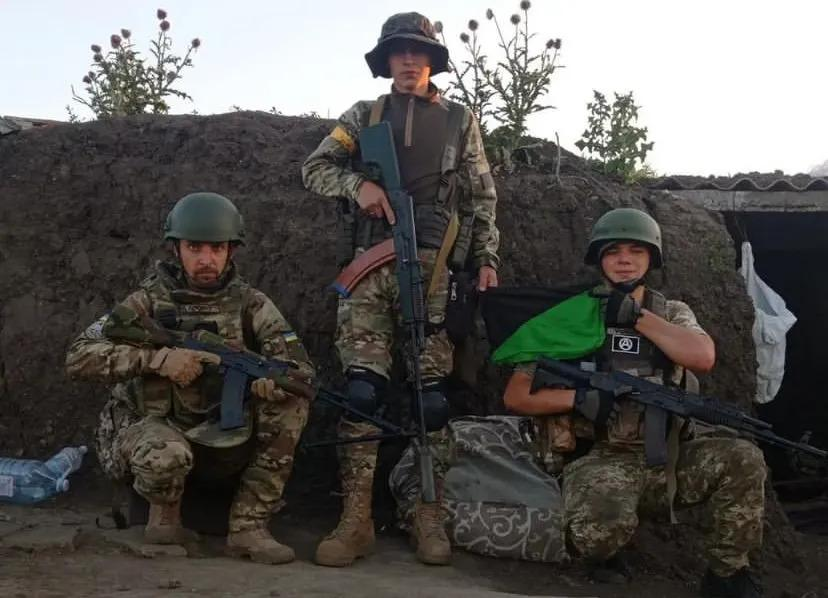What pattern is on the soldiers' uniforms?
Please use the image to deliver a detailed and complete answer.

The caption describes the soldiers' uniforms as being 'adorned with camouflage patterns', indicating that they are wearing camouflage uniforms to blend in with their surroundings.